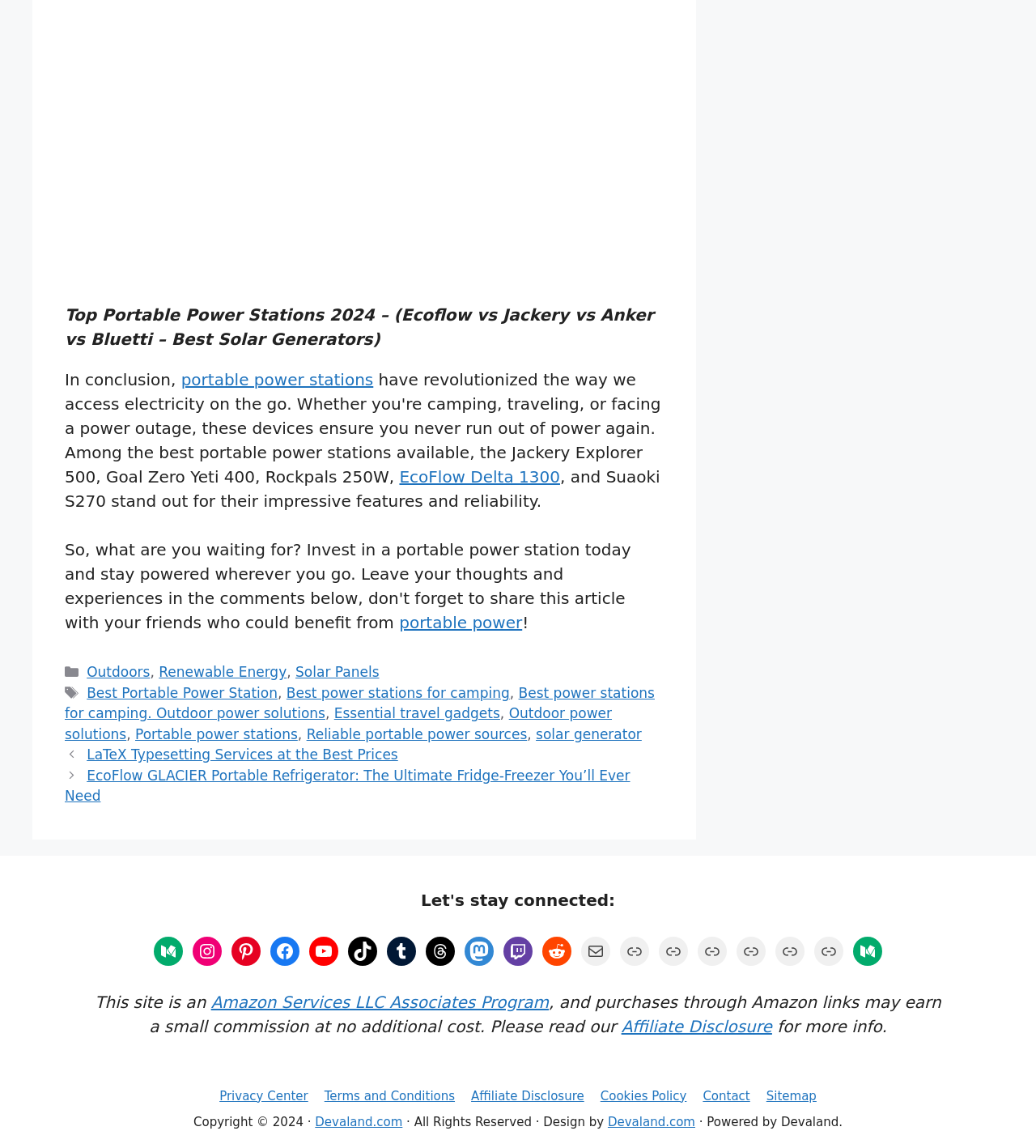Find and specify the bounding box coordinates that correspond to the clickable region for the instruction: "Go to the Outdoors category".

[0.084, 0.578, 0.145, 0.593]